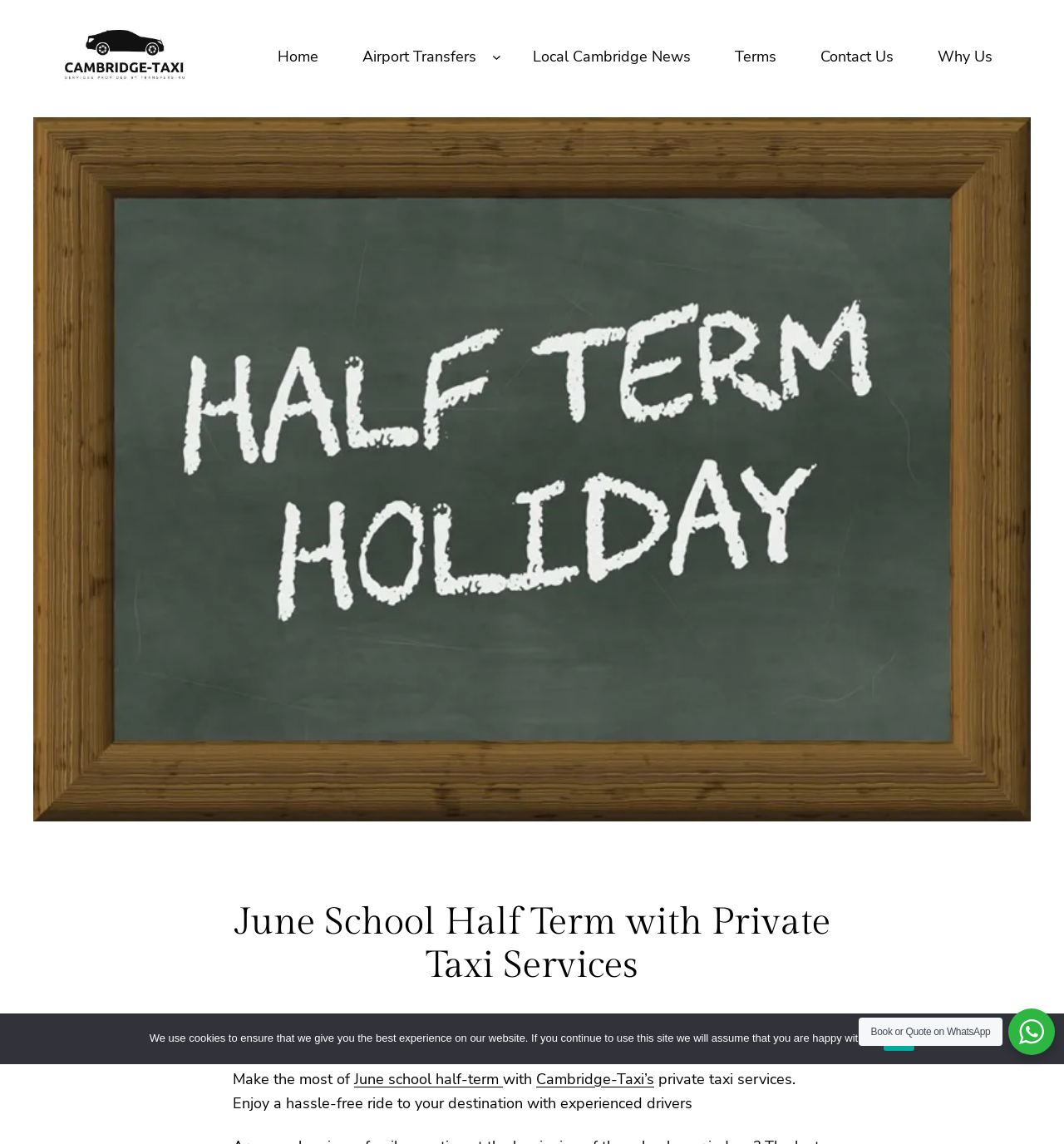Determine the bounding box for the UI element that matches this description: "Book or Quote on WhatsApp".

[0.948, 0.882, 0.991, 0.922]